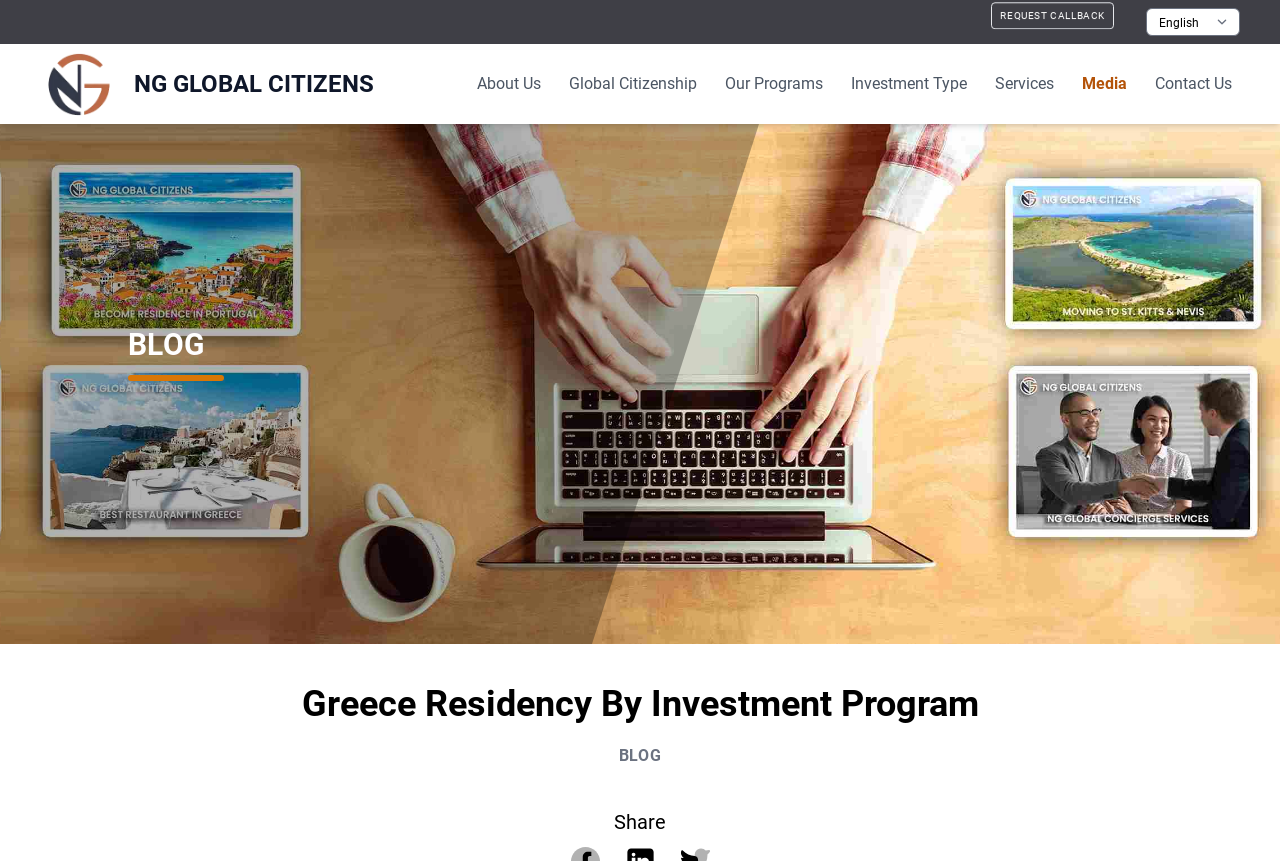Is there an image on the page with a width of 1.0?
Use the image to give a comprehensive and detailed response to the question.

I found an image element with bounding box coordinates [0.0, 0.111, 1.0, 0.748], which suggests that the image has a width of 1.0.